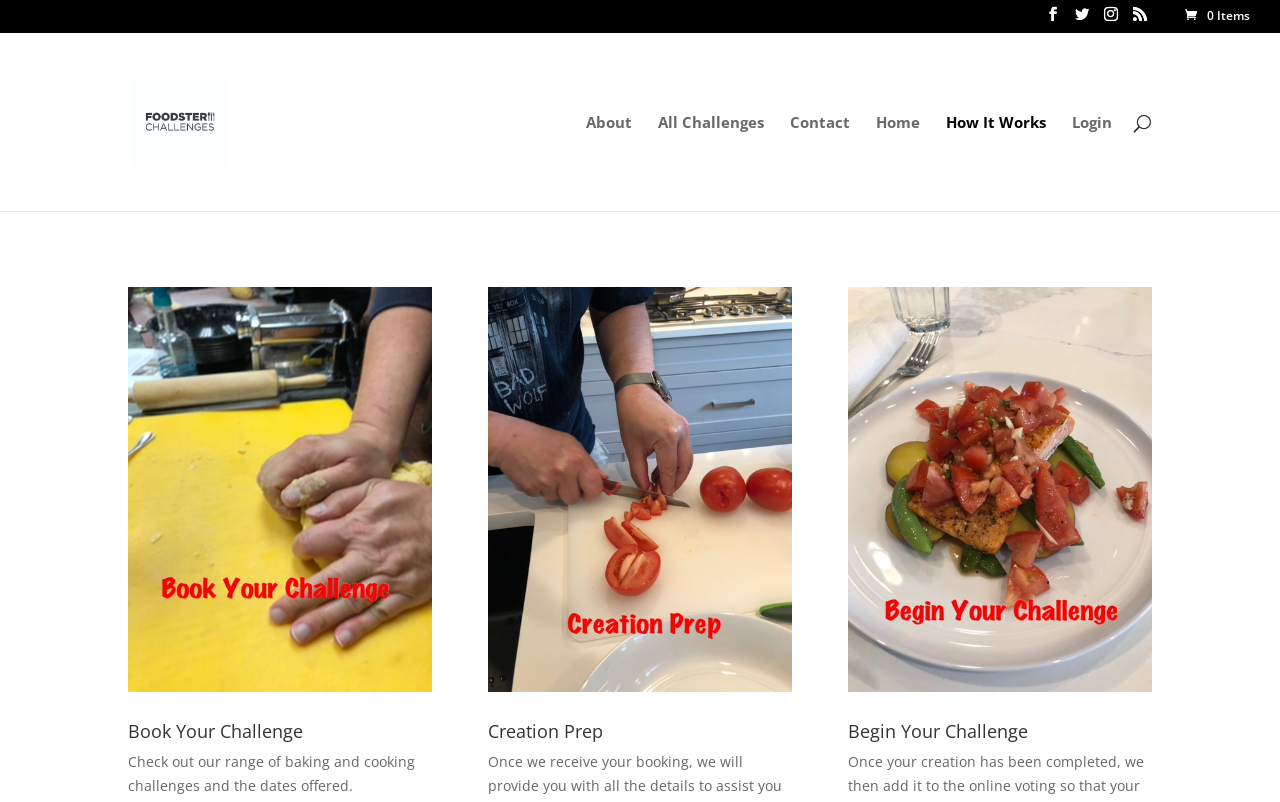Elaborate on the different components and information displayed on the webpage.

The webpage is about Foodster Challenges, with a focus on how it works. At the top right corner, there are five social media links, represented by icons. Below these icons, there is a navigation menu with links to "About", "All Challenges", "Contact", "Home", "How It Works", and "Login". 

On the left side of the page, there is a search bar with a placeholder text "Search for:". 

The main content of the page is divided into three sections. The first section, "Book Your Challenge", is located at the top left and takes up about a quarter of the page. It has a brief description that reads, "Check out our range of baking and cooking challenges and the dates offered." 

The second section, "Creation Prep", is located below the first section and takes up about a quarter of the page. 

The third section, "Begin Your Challenge", is located at the bottom right and takes up about a quarter of the page. 

There is also a logo of "Foodster Challenges" at the top left, above the navigation menu.